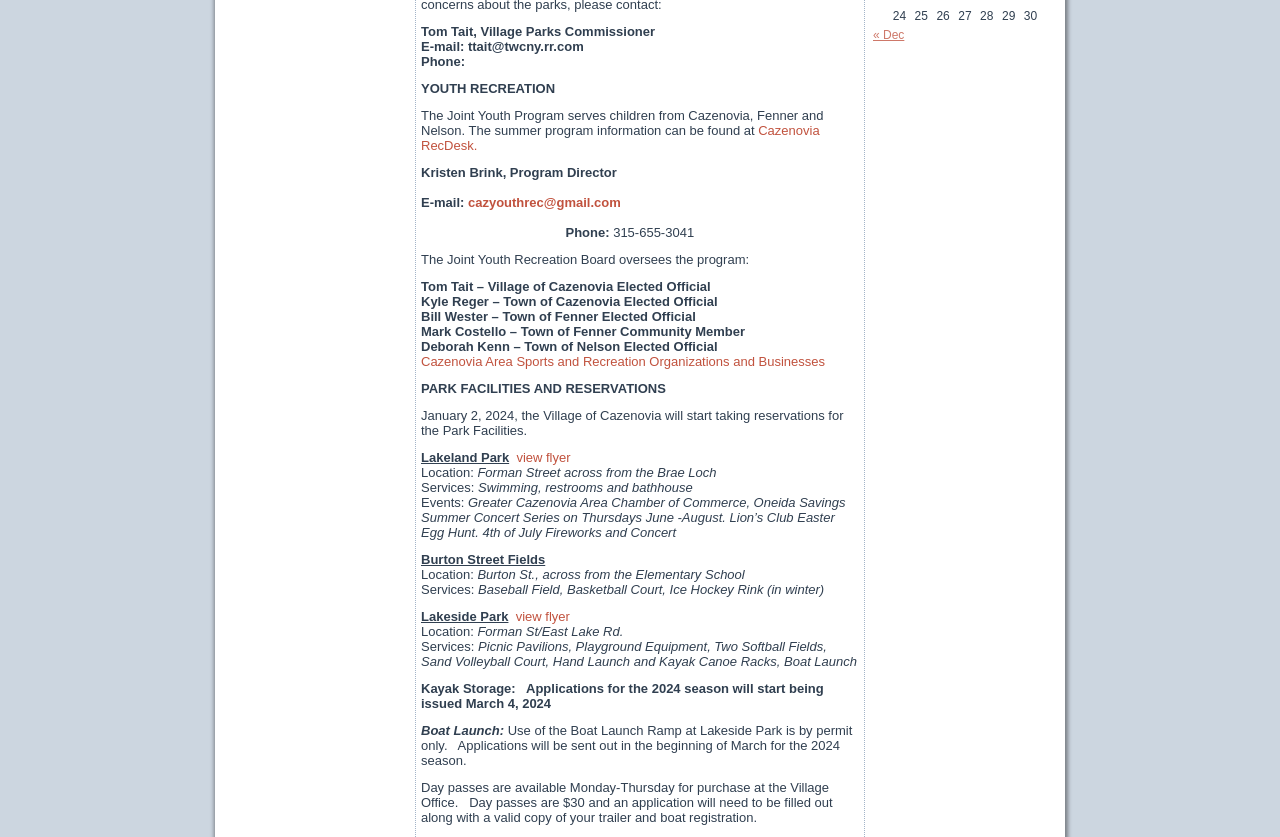Determine the bounding box coordinates for the HTML element mentioned in the following description: "« Dec". The coordinates should be a list of four floats ranging from 0 to 1, represented as [left, top, right, bottom].

[0.682, 0.034, 0.707, 0.05]